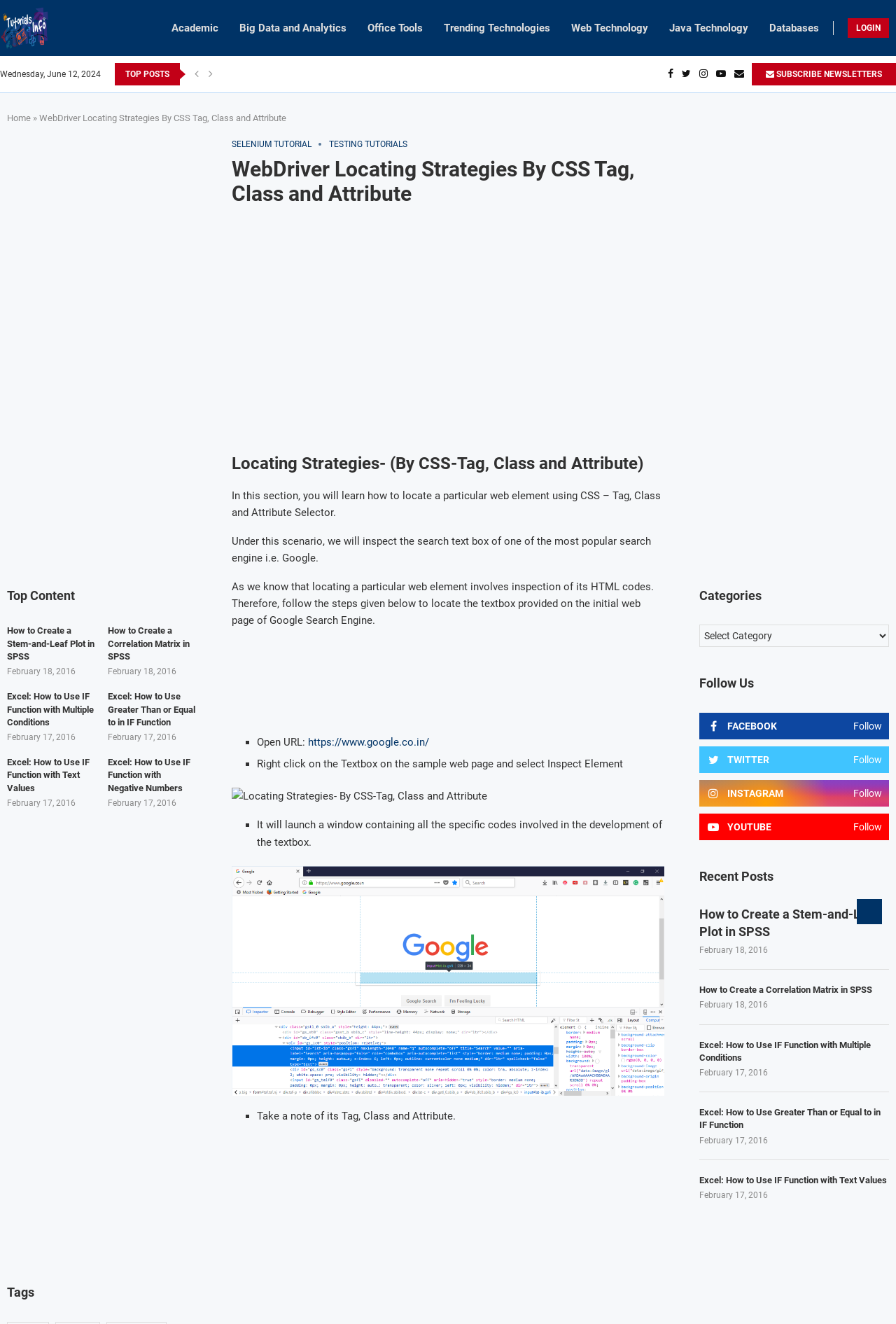Please determine the bounding box coordinates of the element's region to click in order to carry out the following instruction: "Read the 'How to Create a Stem-and-Leaf Plot in SPSS' post". The coordinates should be four float numbers between 0 and 1, i.e., [left, top, right, bottom].

[0.781, 0.684, 0.992, 0.71]